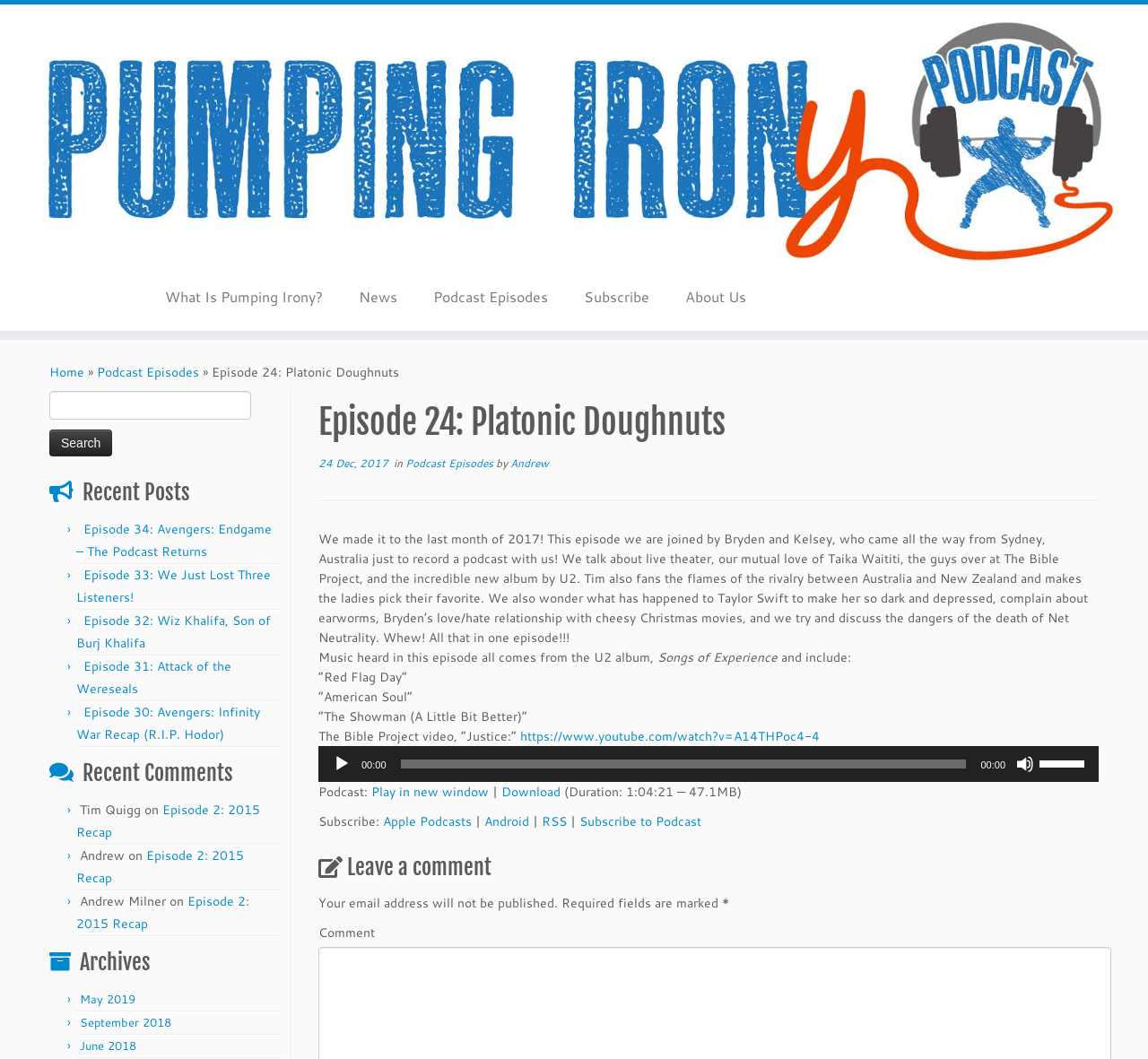Locate and extract the headline of this webpage.

Episode 24: Platonic Doughnuts